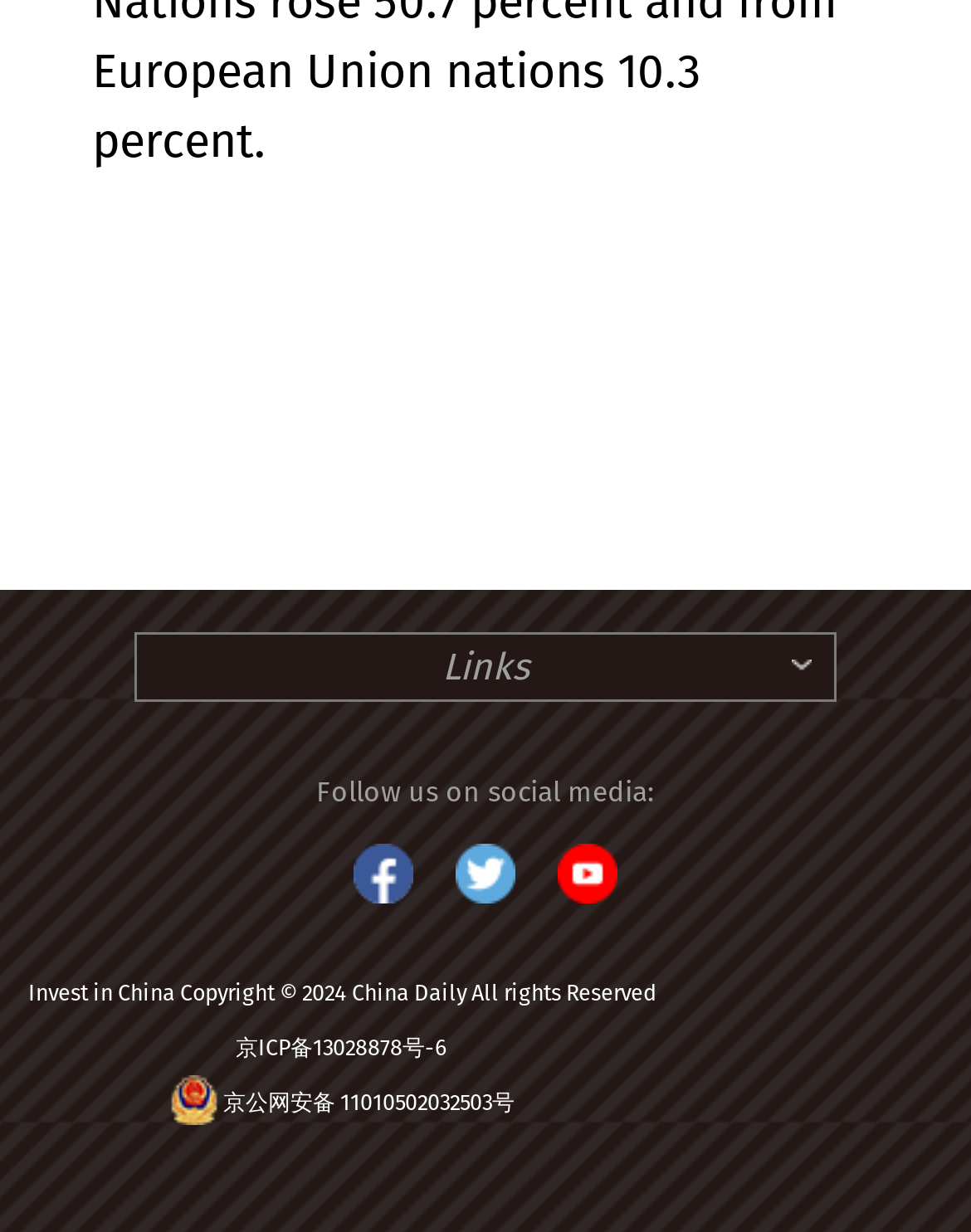From the screenshot, find the bounding box of the UI element matching this description: "title="facebook"". Supply the bounding box coordinates in the form [left, top, right, bottom], each a float between 0 and 1.

[0.365, 0.687, 0.426, 0.721]